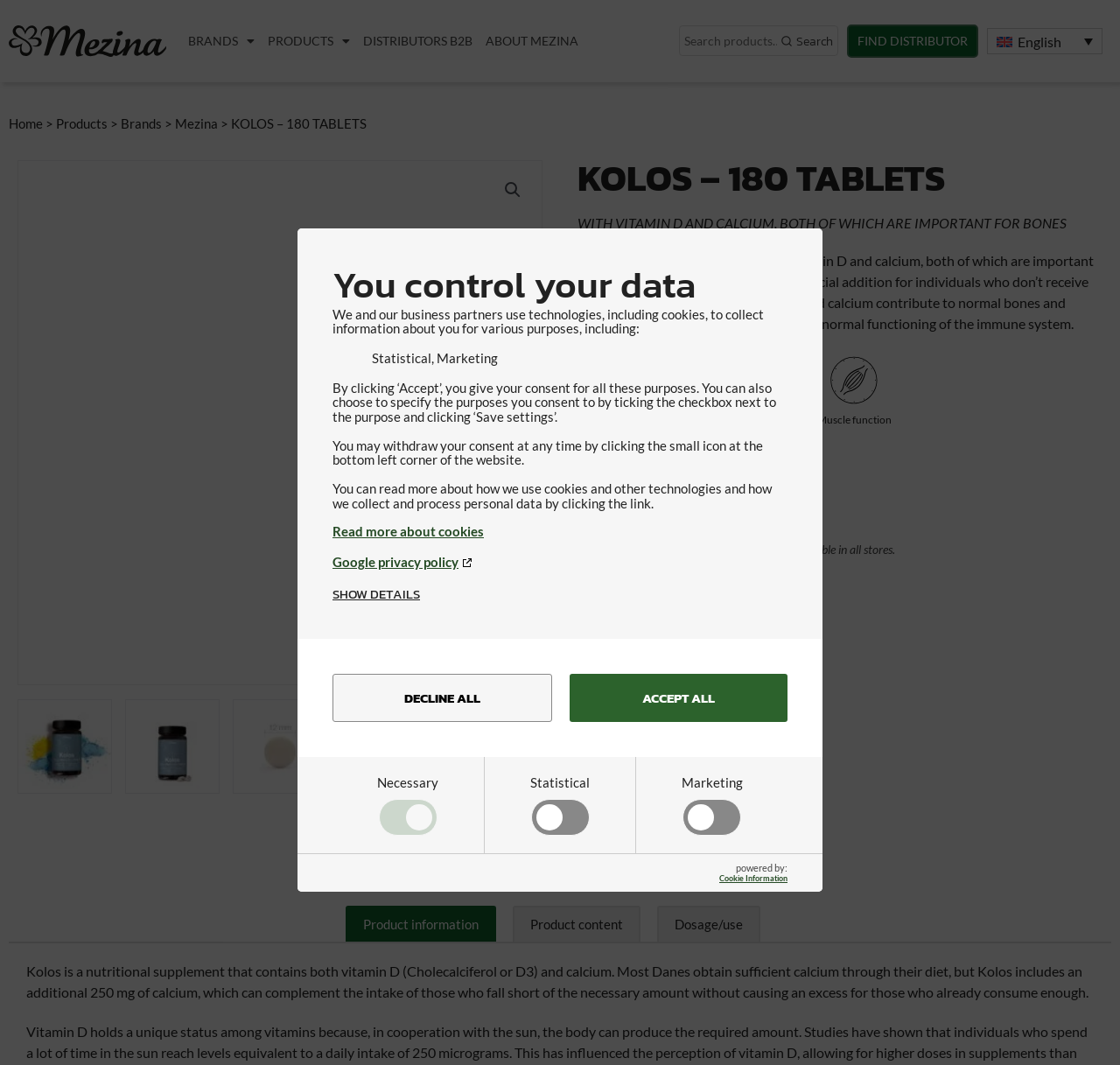Identify the bounding box coordinates of the section that should be clicked to achieve the task described: "Change language to English".

[0.881, 0.026, 0.984, 0.051]